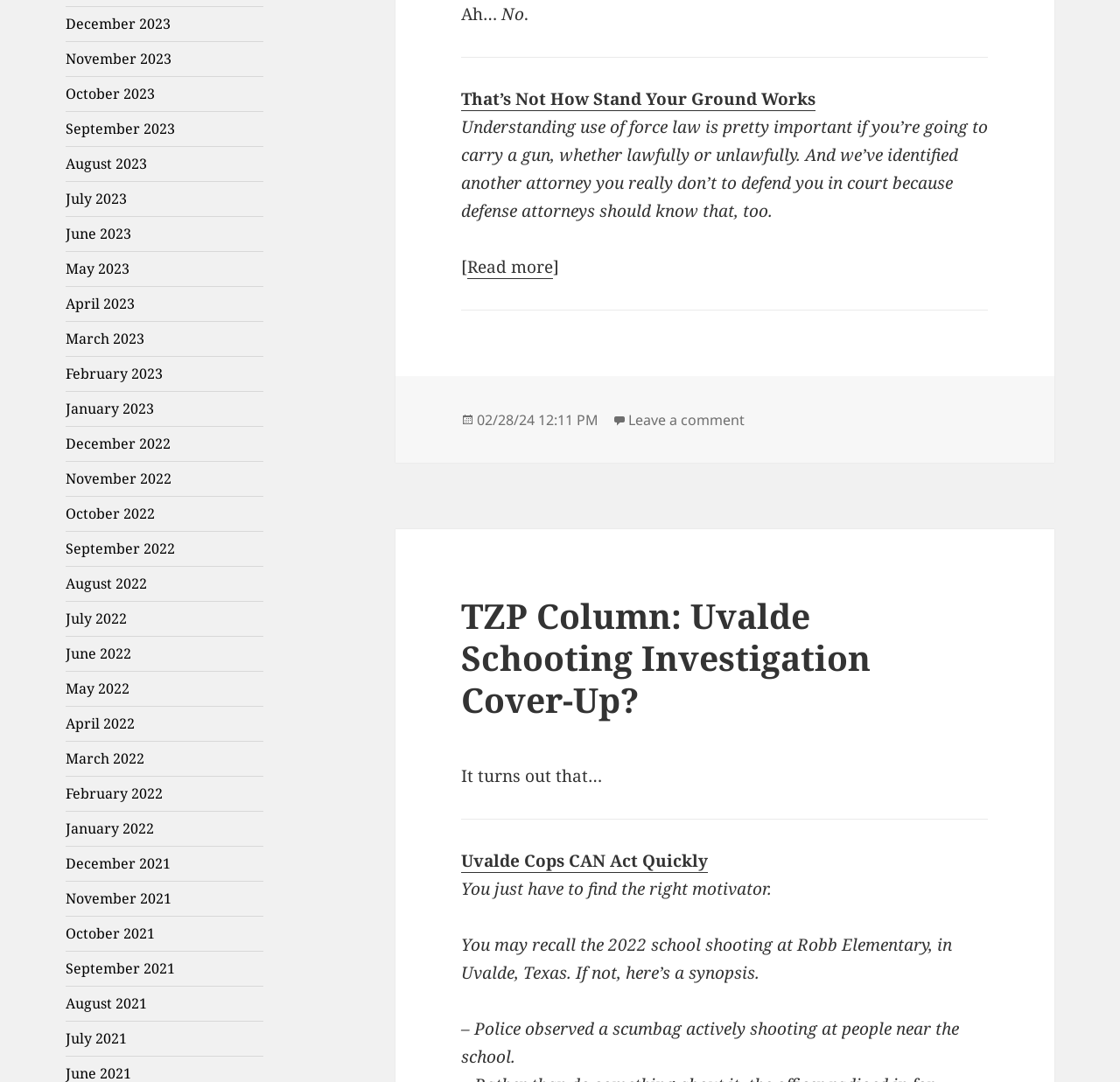Locate the bounding box coordinates of the area where you should click to accomplish the instruction: "Leave a comment on TZP Column: Stand Your Ground and Use Of Force".

[0.561, 0.379, 0.665, 0.398]